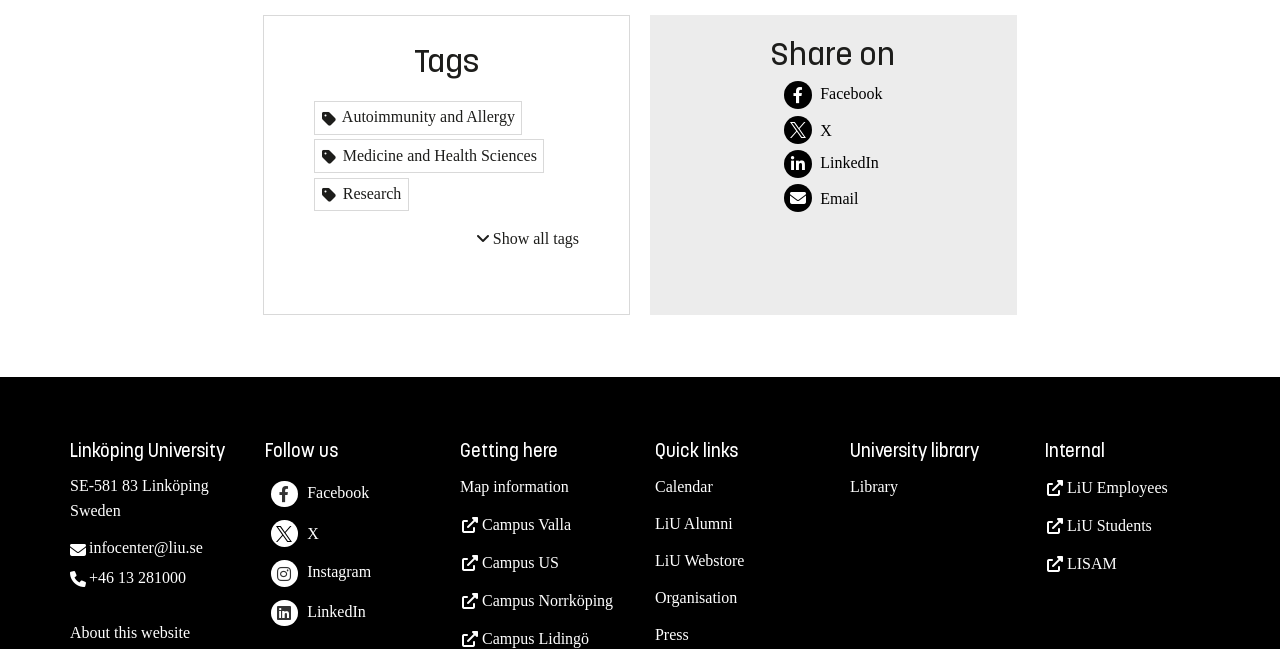Please identify the bounding box coordinates of where to click in order to follow the instruction: "Follow us on LinkedIn".

[0.207, 0.924, 0.286, 0.965]